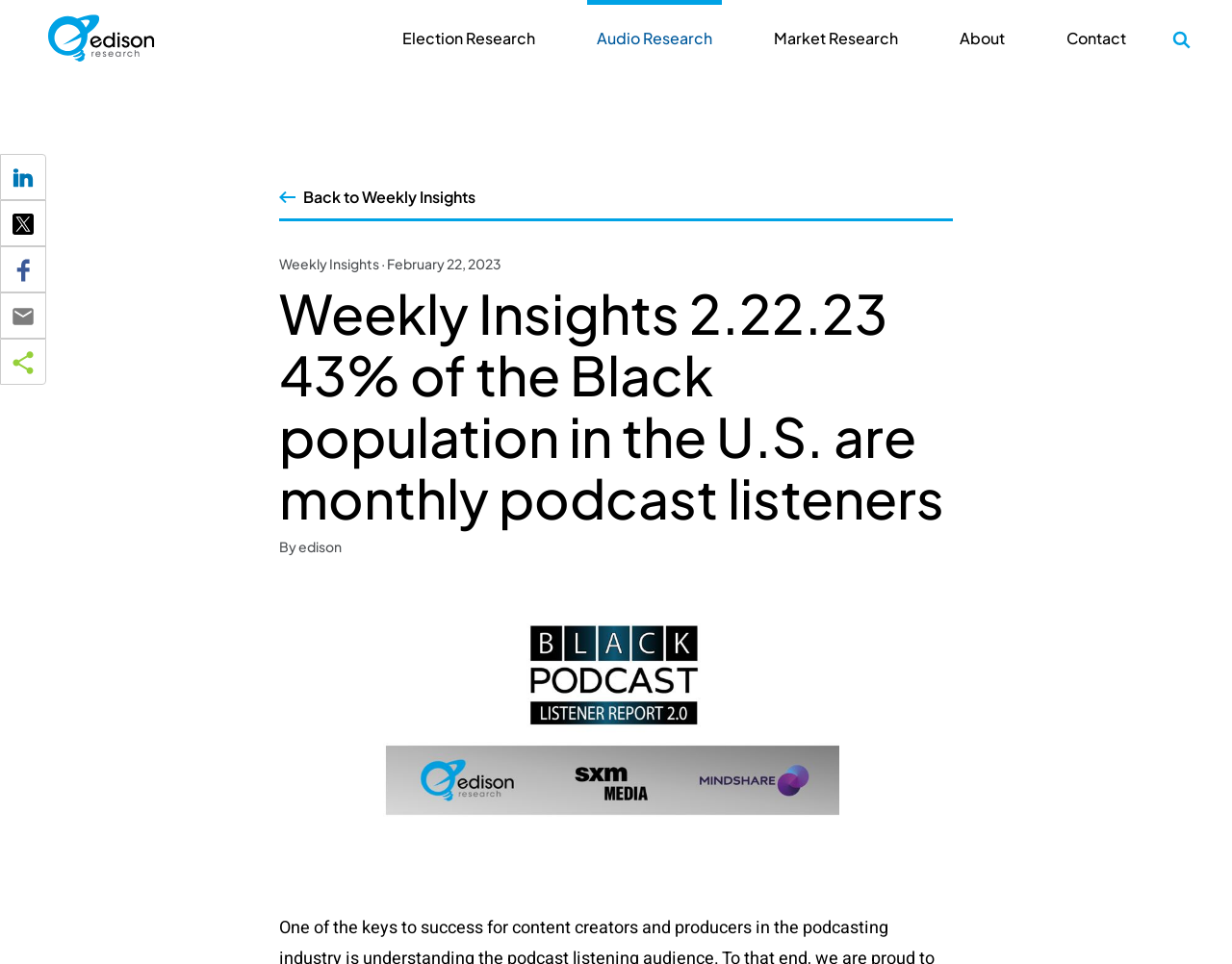Produce a meticulous description of the webpage.

The webpage appears to be a blog post or article about podcast listeners, specifically focusing on the Black population in the U.S. The title of the page is "Weekly Insights 2.22.23 43% of the Black population in the U.S. are monthly podcast listeners - Edison Research".

At the top of the page, there are several links to different research categories, including Election Research, Audio Research, Market Research, About, and Contact. These links are positioned horizontally across the top of the page.

Below the links, there is a section with a heading that reads "Weekly Insights · February 22, 2023" followed by a subheading that summarizes the main topic of the page. The author of the post, Edison, is credited below the subheading.

To the right of the heading section, there is a figure or image that takes up a significant portion of the page. The image is not described, but it is likely related to the topic of podcast listeners.

In the top-right corner of the page, there are several social media sharing buttons, including LinkedIn, Twitter, Facebook, Email, and ShareThis. Each button has a corresponding text label, such as "Share" or "Tweet".

There is also a link to Edison Research at the top-left corner of the page, accompanied by a small image of the Edison Research logo. Additionally, there is a link to "Back to Weekly Insights" below the heading section, which suggests that this page is part of a series of weekly insights or articles.